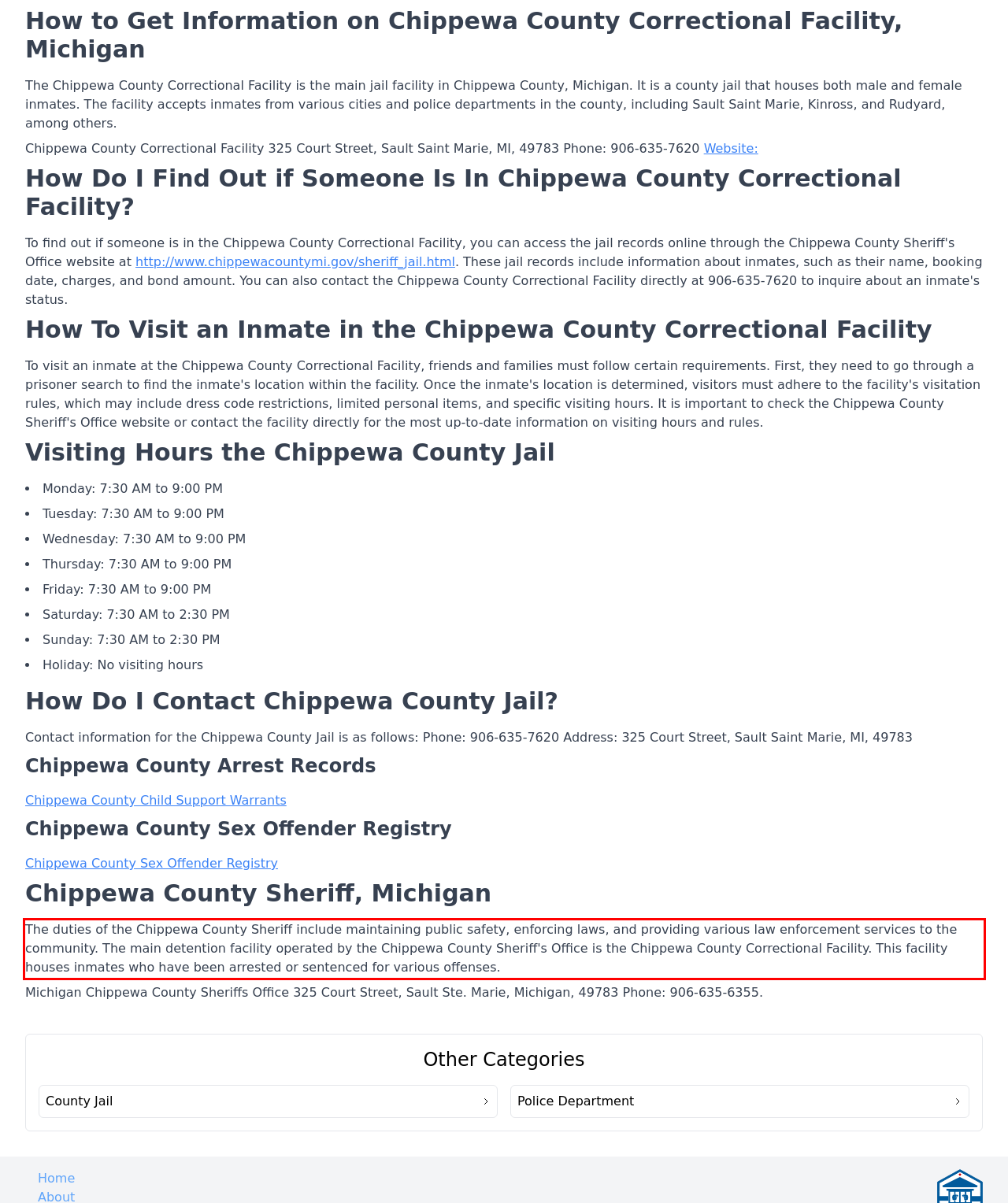You are provided with a screenshot of a webpage containing a red bounding box. Please extract the text enclosed by this red bounding box.

The duties of the Chippewa County Sheriff include maintaining public safety, enforcing laws, and providing various law enforcement services to the community. The main detention facility operated by the Chippewa County Sheriff's Office is the Chippewa County Correctional Facility. This facility houses inmates who have been arrested or sentenced for various offenses.